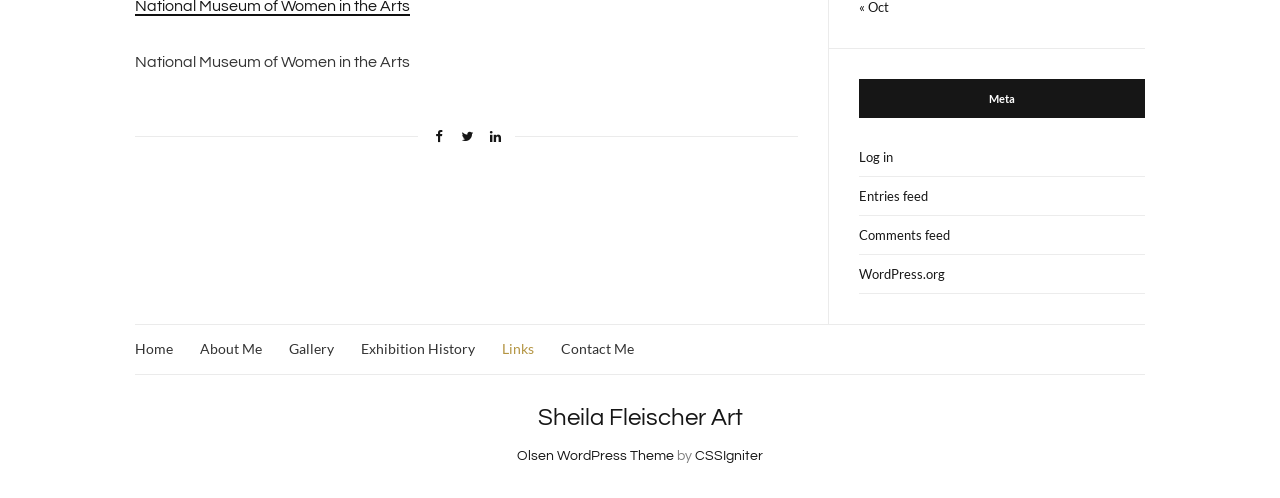Determine the bounding box coordinates of the clickable area required to perform the following instruction: "Go to the Gallery". The coordinates should be represented as four float numbers between 0 and 1: [left, top, right, bottom].

[0.226, 0.679, 0.261, 0.725]